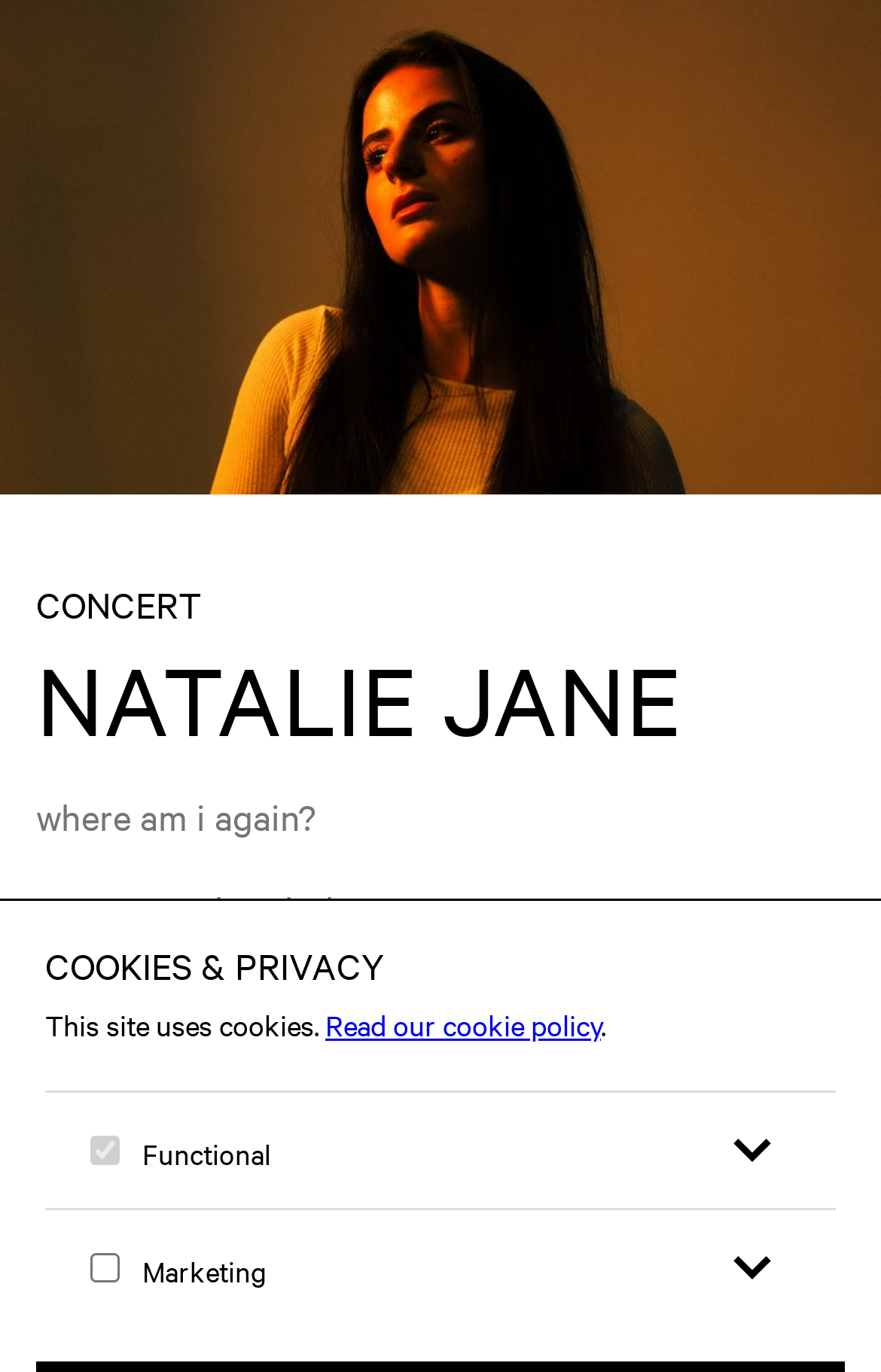Respond to the question with just a single word or phrase: 
What is the start time of the concert?

19:00